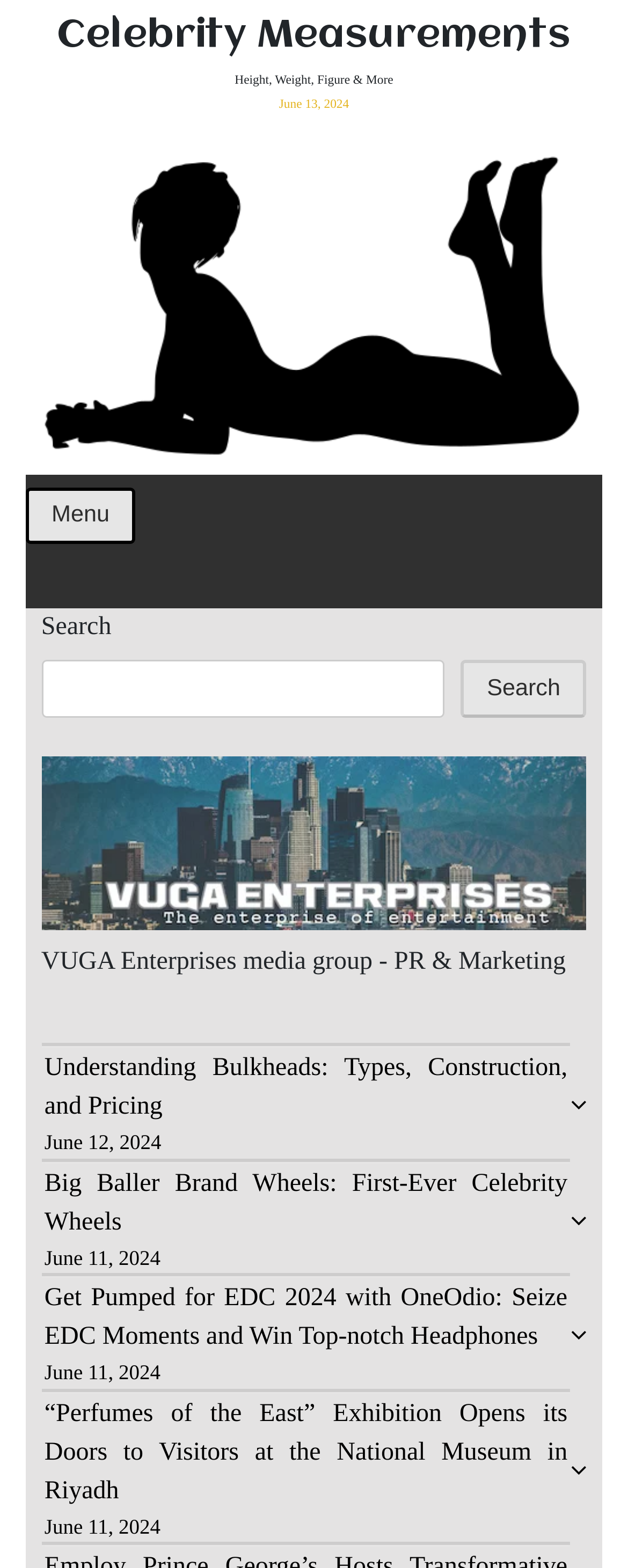Calculate the bounding box coordinates of the UI element given the description: "Celebrity Measurements".

[0.091, 0.01, 0.909, 0.036]